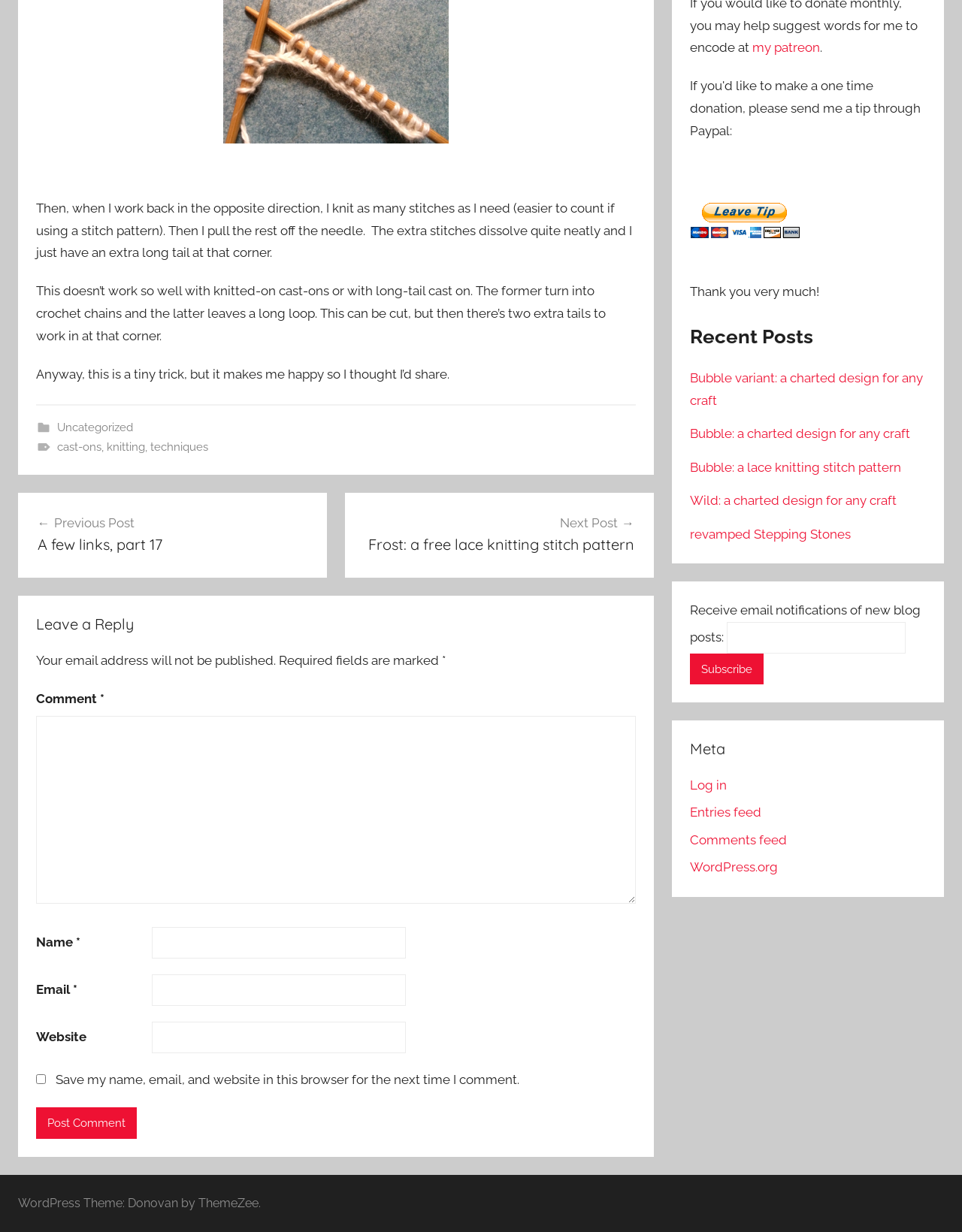Please find the bounding box for the following UI element description. Provide the coordinates in (top-left x, top-left y, bottom-right x, bottom-right y) format, with values between 0 and 1: parent_node: Name * name="author"

[0.158, 0.752, 0.422, 0.778]